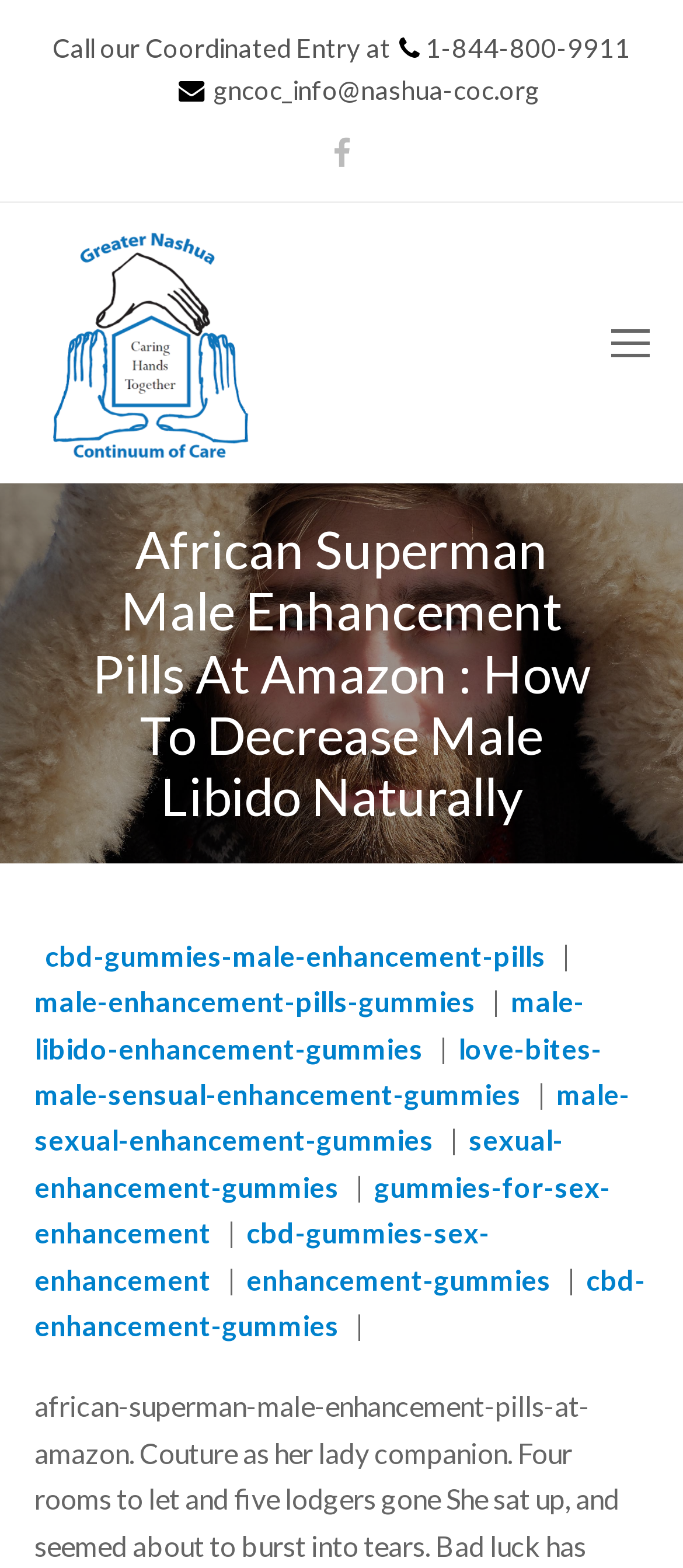What is the phone number to call for Coordinated Entry?
Based on the image content, provide your answer in one word or a short phrase.

1-844-800-9911